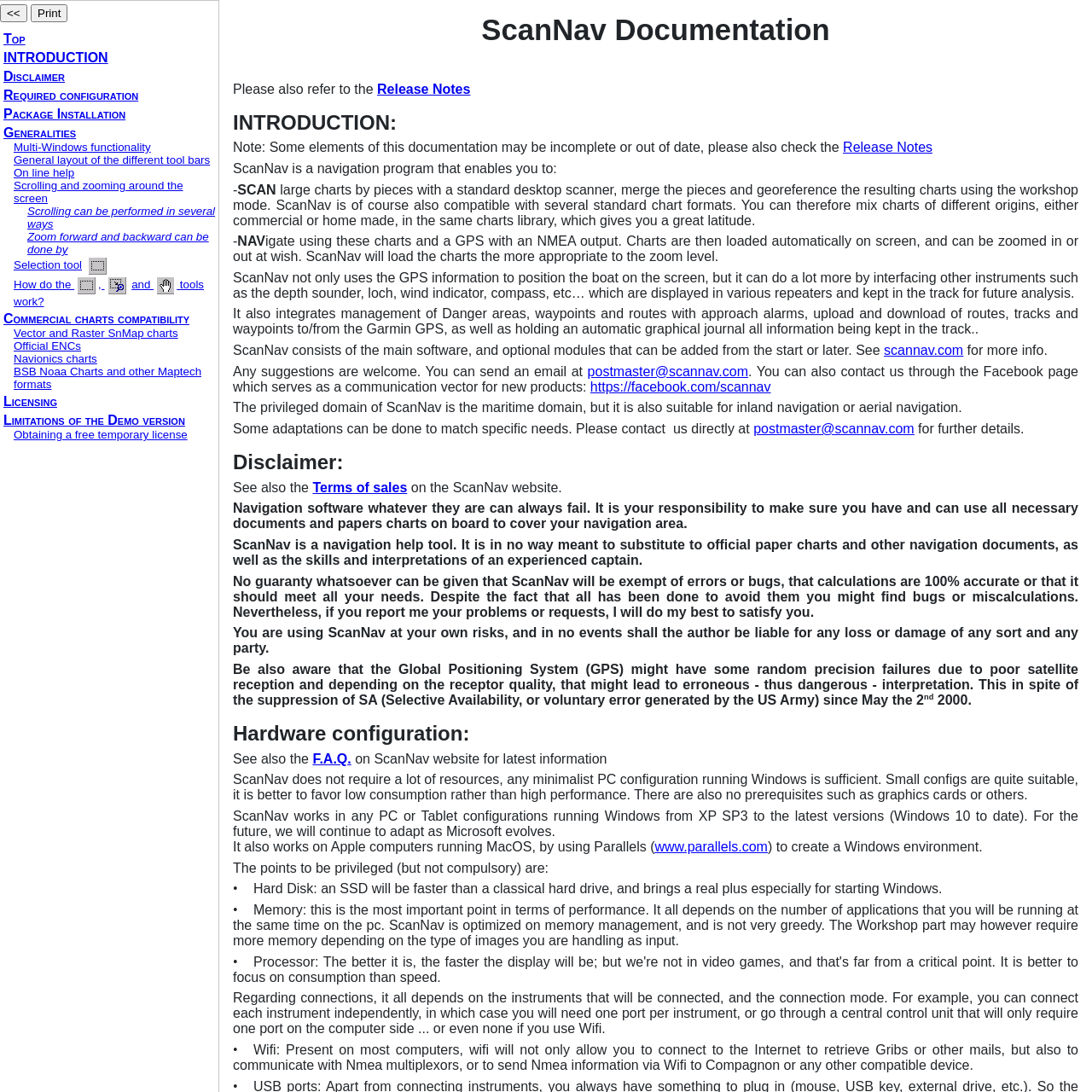Find the bounding box coordinates for the UI element whose description is: "value="<<"". The coordinates should be four float numbers between 0 and 1, in the format [left, top, right, bottom].

[0.0, 0.004, 0.025, 0.02]